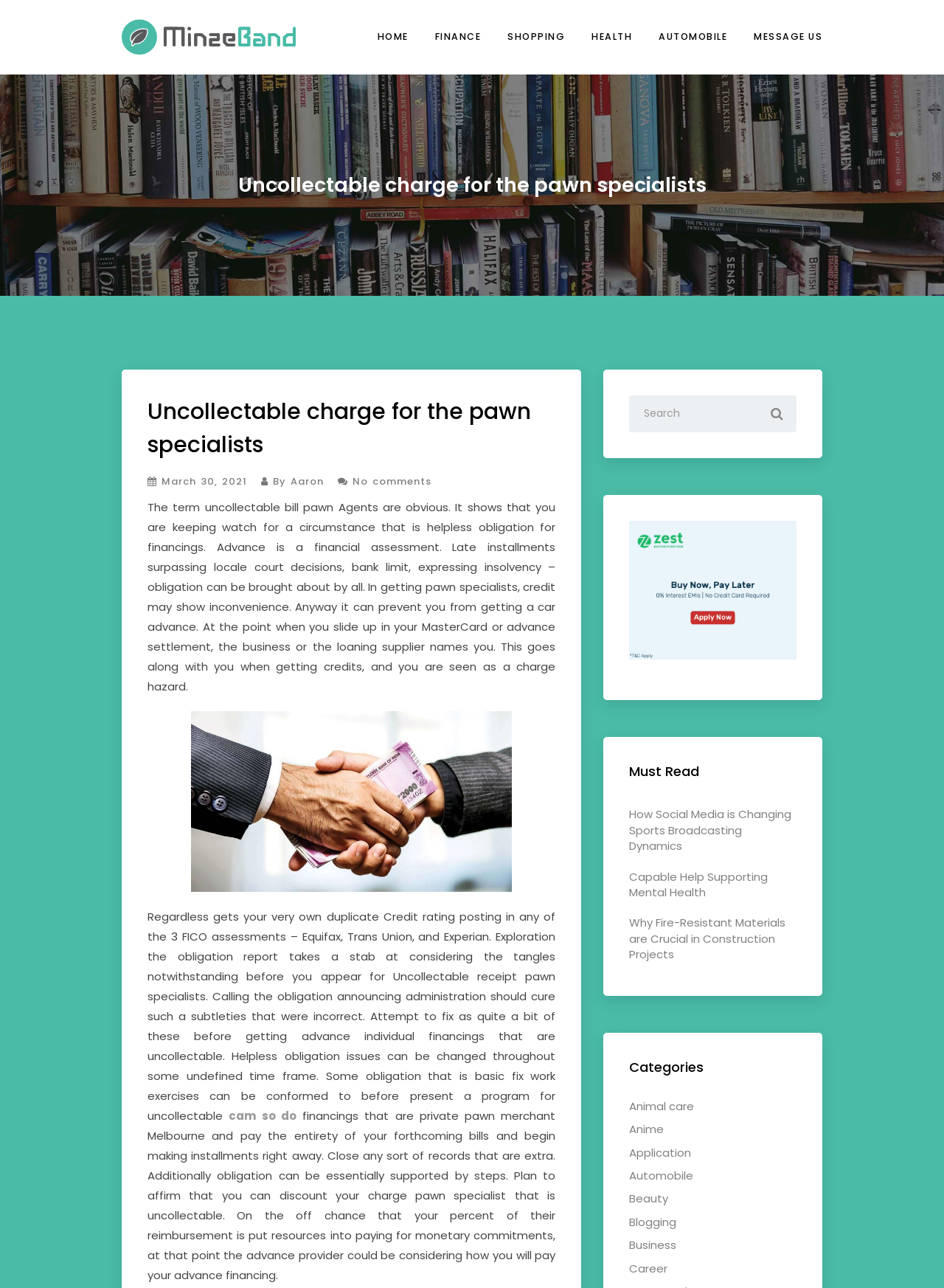Please determine the bounding box coordinates, formatted as (top-left x, top-left y, bottom-right x, bottom-right y), with all values as floating point numbers between 0 and 1. Identify the bounding box of the region described as: Community Colleges

None